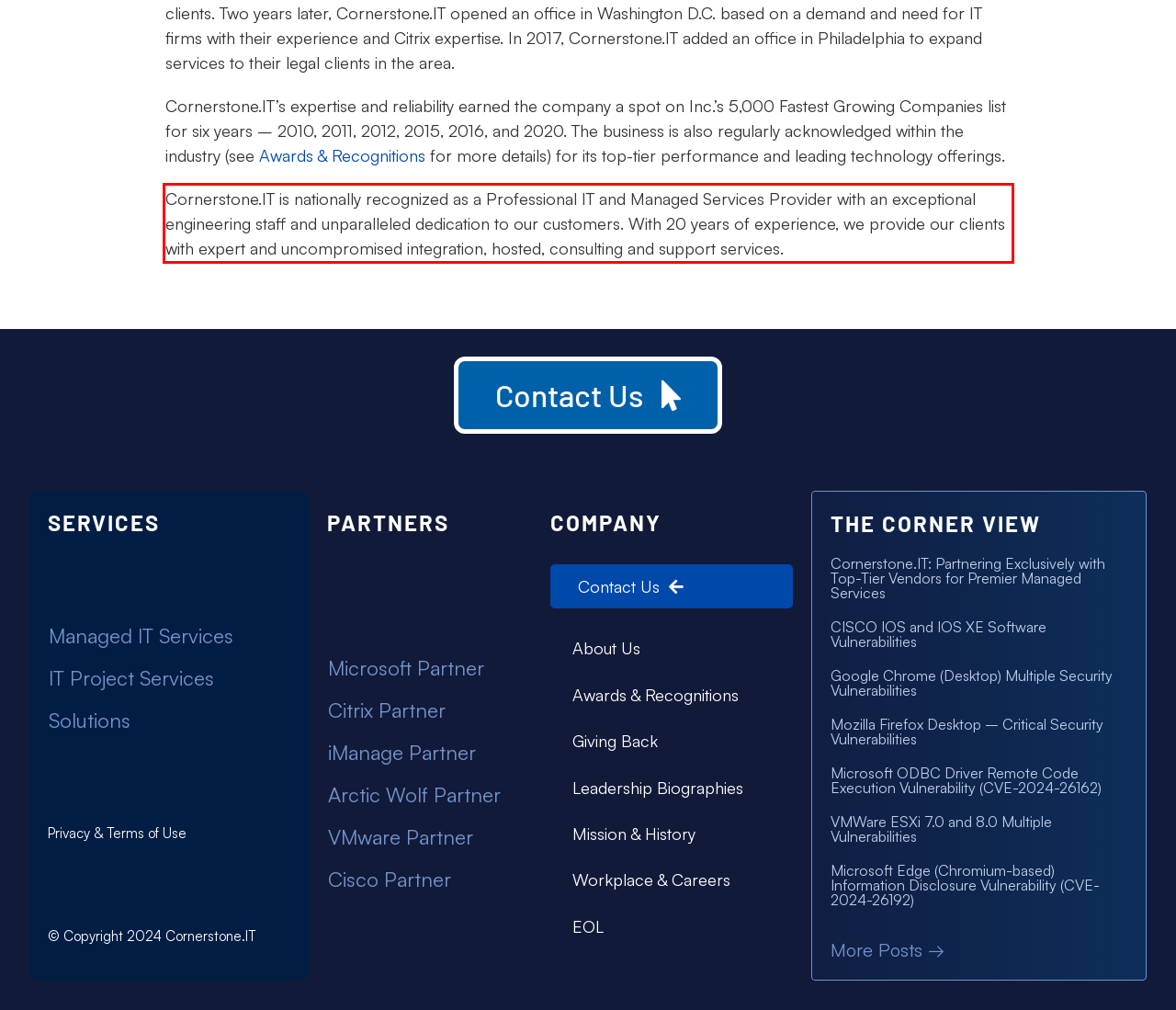You have a webpage screenshot with a red rectangle surrounding a UI element. Extract the text content from within this red bounding box.

Cornerstone.IT is nationally recognized as a Professional IT and Managed Services Provider with an exceptional engineering staff and unparalleled dedication to our customers. With 20 years of experience, we provide our clients with expert and uncompromised integration, hosted, consulting and support services.